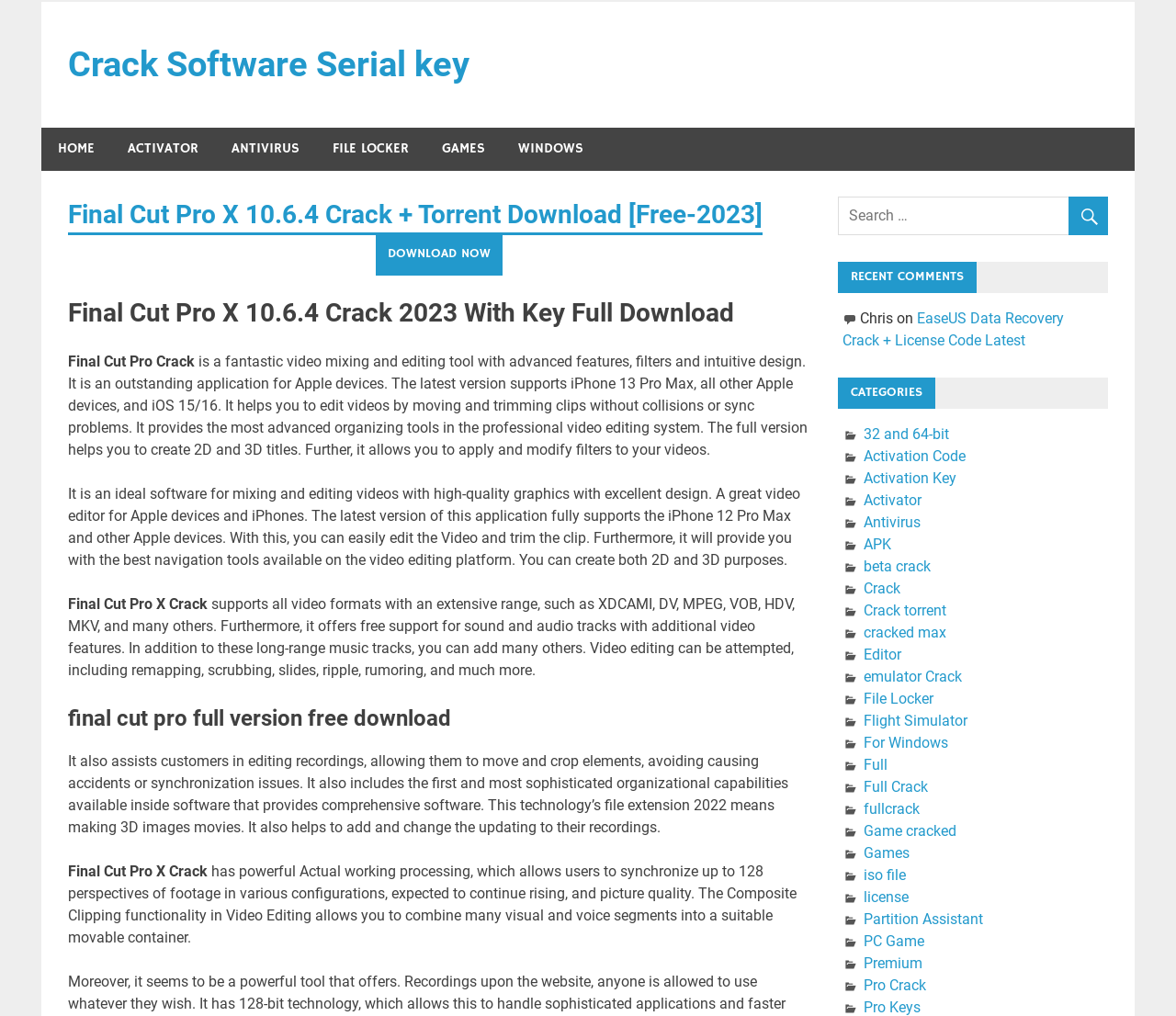Describe in detail what you see on the webpage.

The webpage is about Final Cut Pro X 10.6.4 Crack, a video editing software. At the top, there is a header with a title "Final Cut Pro X 10.6.4 Crack + Torrent Download [Free-2023]" and a link "DOWNLOAD NOW" button below it. 

On the left side, there are several links to different categories, including "HOME", "ACTIVATOR", "ANTIVIRUS", "FILE LOCKER", "GAMES", and "WINDOWS". 

The main content of the webpage is divided into several sections. The first section describes Final Cut Pro X 10.6.4 Crack, stating that it is a fantastic video mixing and editing tool with advanced features, filters, and intuitive design. It supports iPhone 13 Pro Max, all other Apple devices, and iOS 15/16. 

The next section provides more details about the software, including its ability to edit videos, create 2D and 3D titles, and apply filters. It also mentions that the full version supports all video formats and offers free support for sound and audio tracks.

Further down, there is a section with a heading "final cut pro full version free download" and more text describing the software's features, such as its powerful processing, ability to synchronize footage, and Composite Clipping functionality.

On the right side, there is a search bar and a section with recent comments, including a comment from a user named Chris. Below that, there are categories listed, including "32 and 64-bit", "Activation Code", "Activation Key", "Activator", and many others.